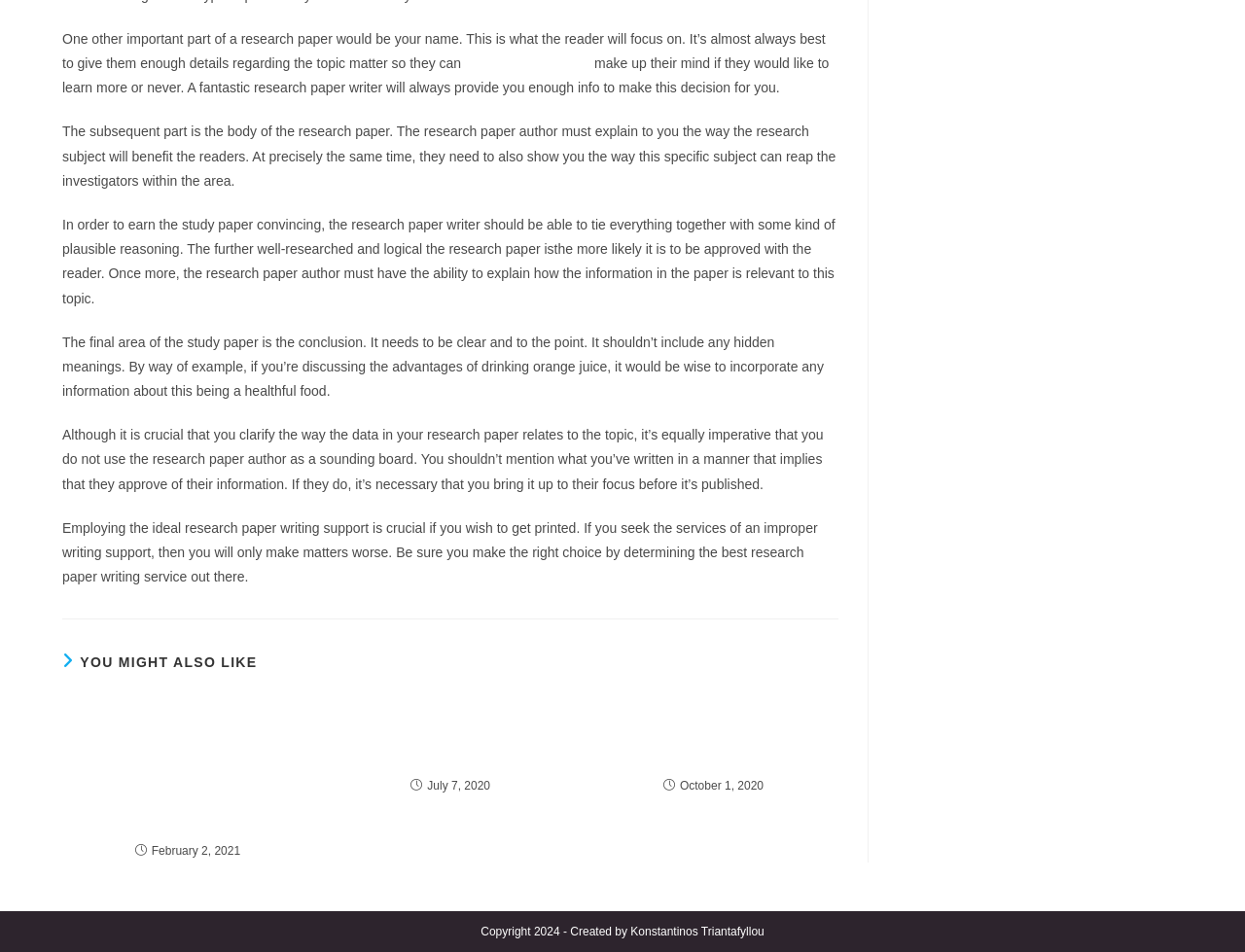Given the element description "essay writing service" in the screenshot, predict the bounding box coordinates of that UI element.

[0.373, 0.058, 0.474, 0.075]